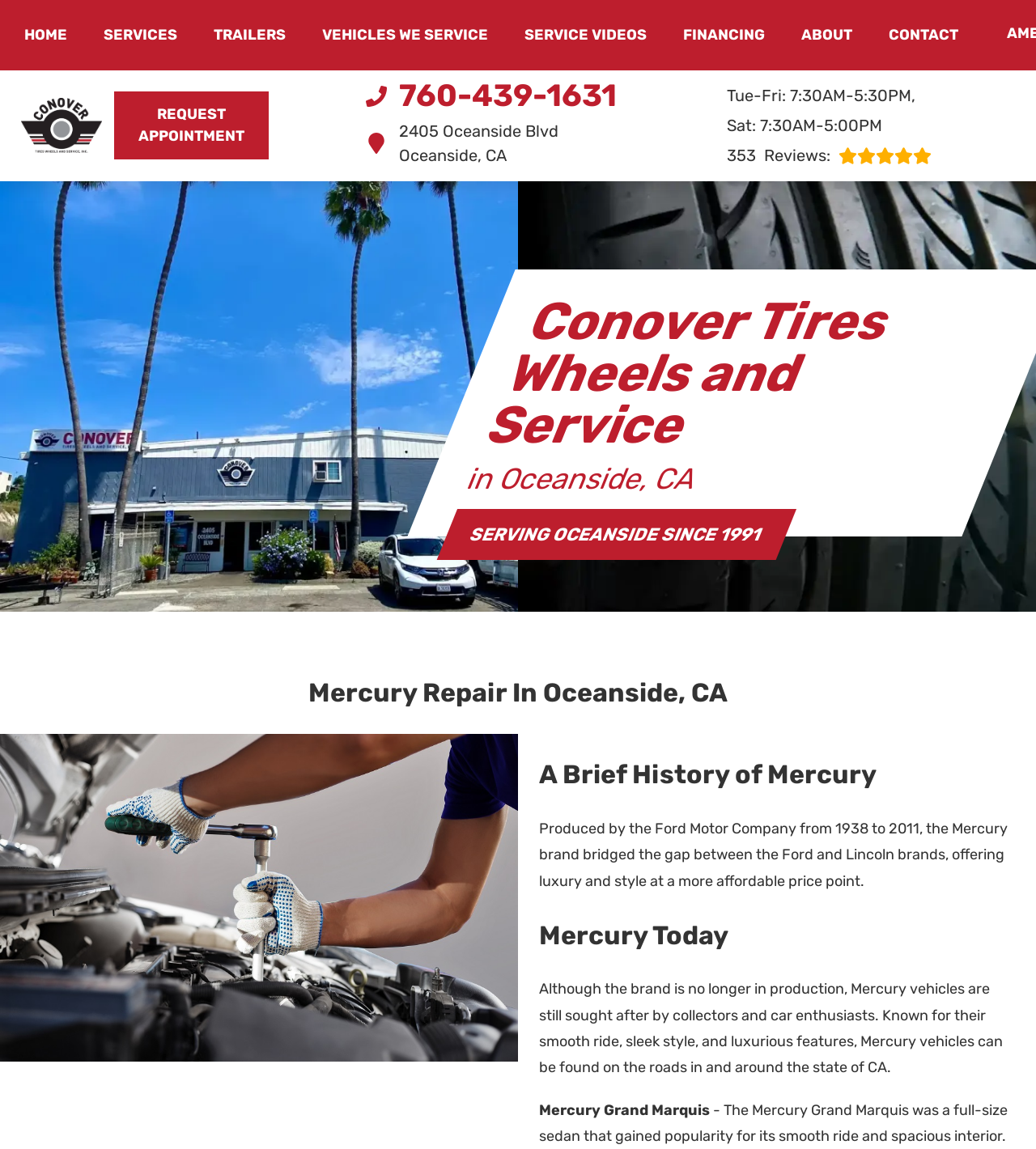From the webpage screenshot, predict the bounding box of the UI element that matches this description: "We Are The Digital Shop".

[0.59, 0.198, 0.834, 0.234]